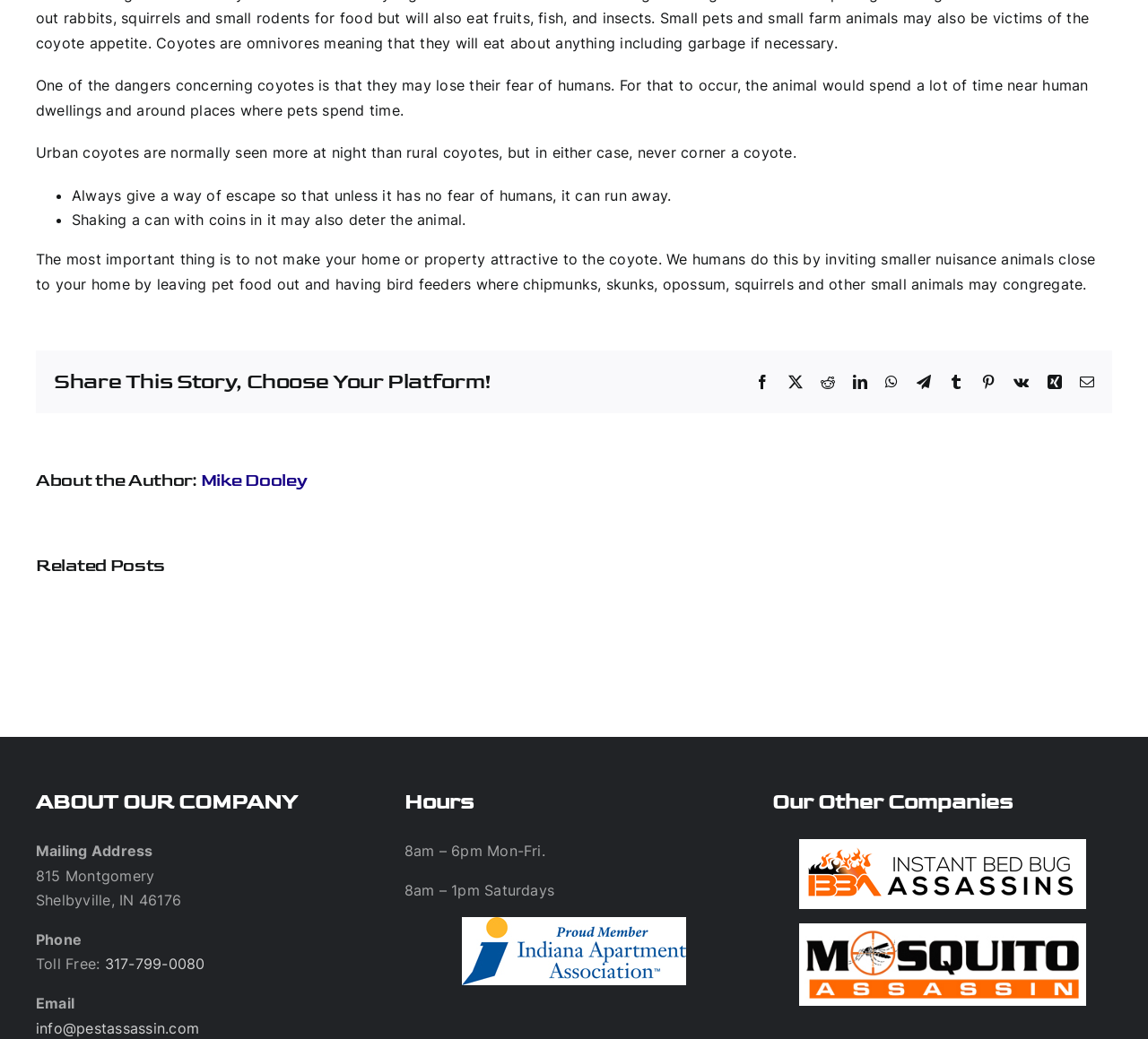Based on the element description Go to Top, identify the bounding box of the UI element in the given webpage screenshot. The coordinates should be in the format (top-left x, top-left y, bottom-right x, bottom-right y) and must be between 0 and 1.

[0.904, 0.522, 0.941, 0.552]